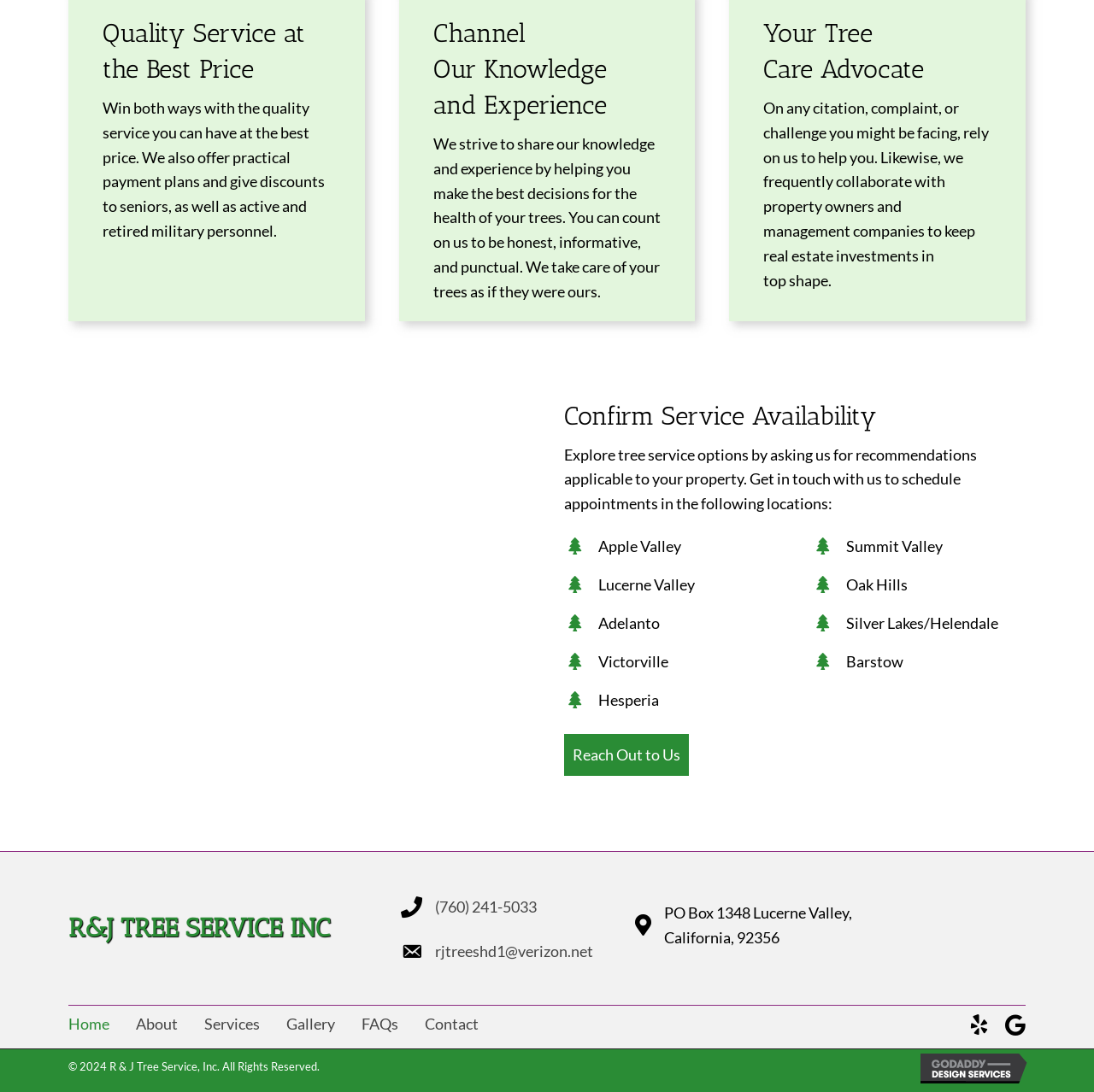Identify the bounding box coordinates for the region of the element that should be clicked to carry out the instruction: "View the 'About' page". The bounding box coordinates should be four float numbers between 0 and 1, i.e., [left, top, right, bottom].

[0.112, 0.923, 0.174, 0.953]